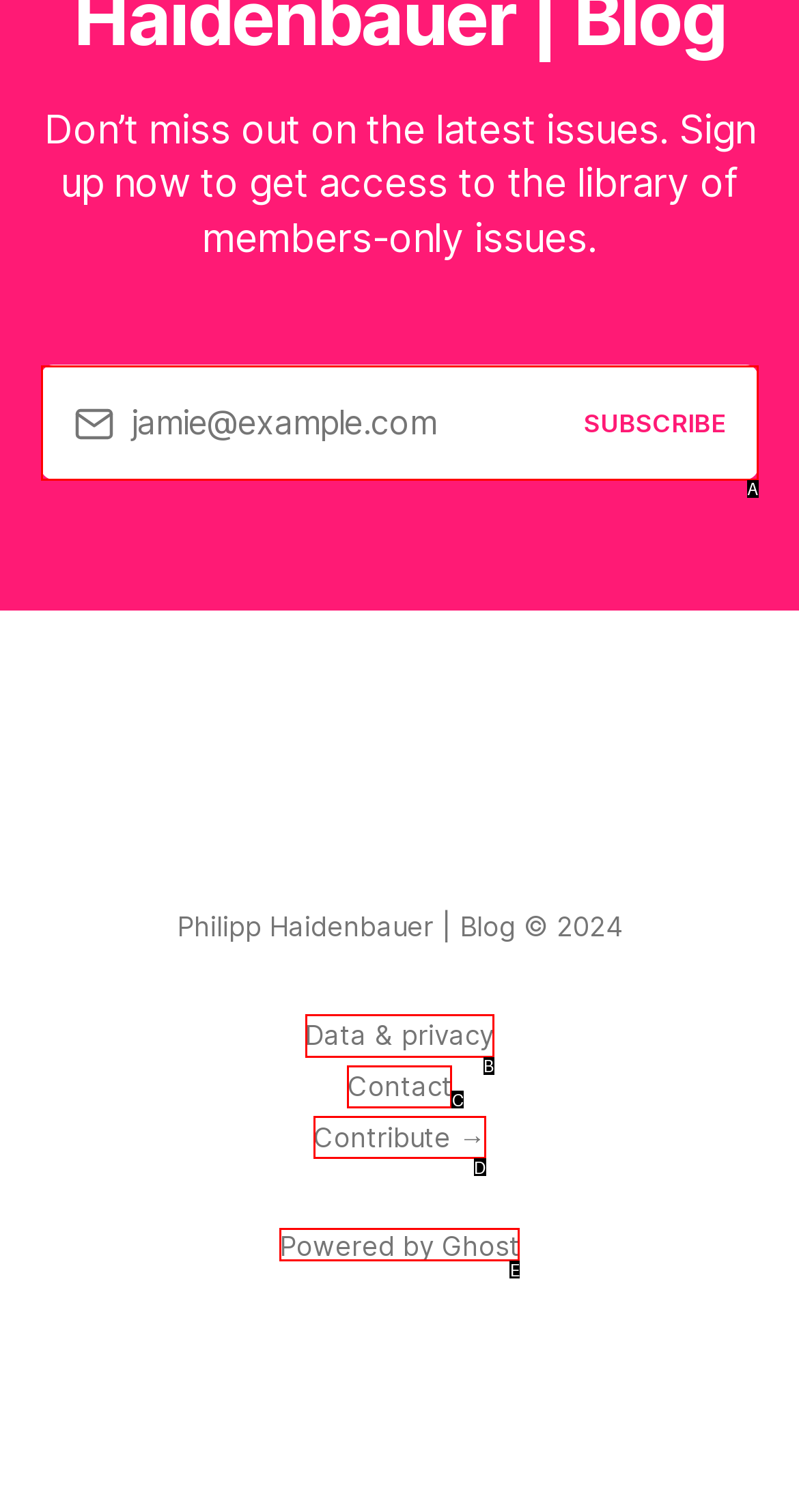From the options provided, determine which HTML element best fits the description: Powered by Ghost. Answer with the correct letter.

E